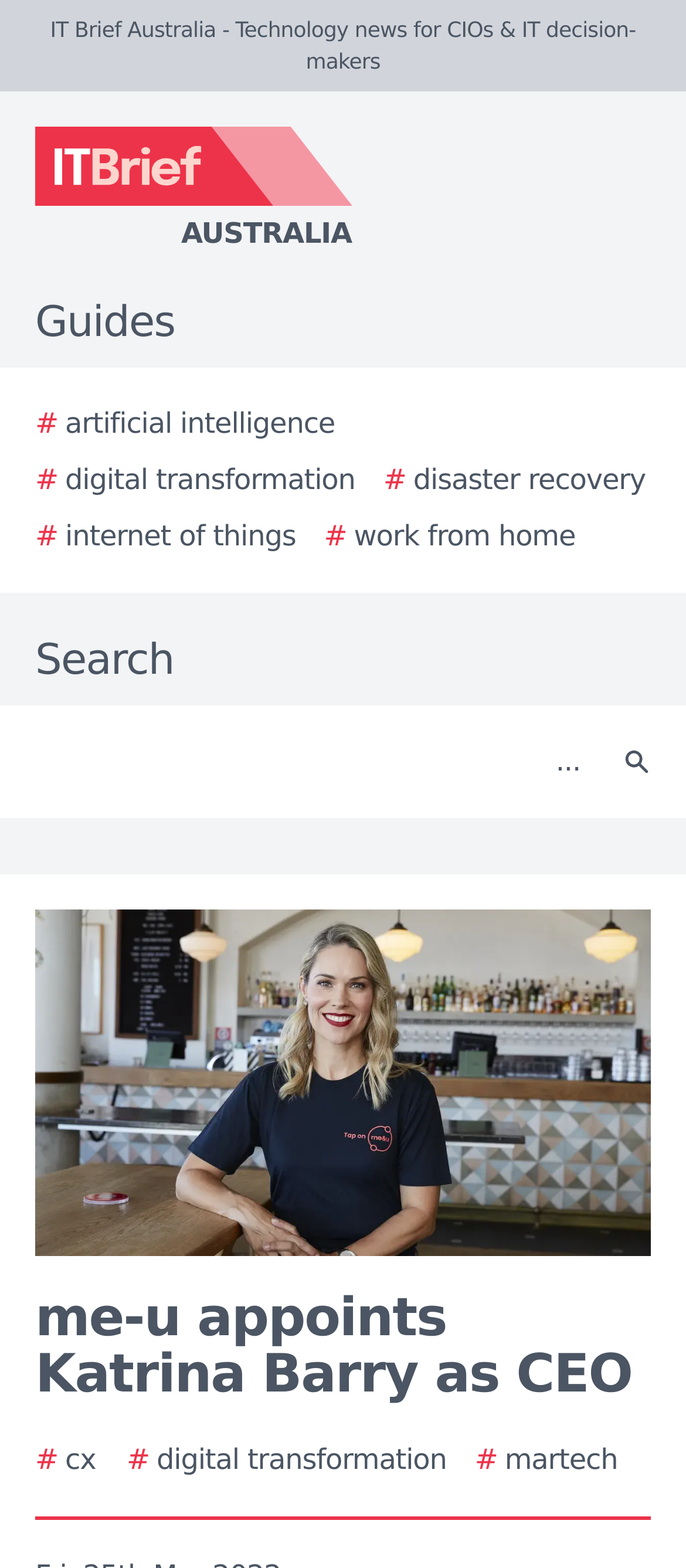Identify the bounding box coordinates for the element you need to click to achieve the following task: "Search for something". Provide the bounding box coordinates as four float numbers between 0 and 1, in the form [left, top, right, bottom].

[0.021, 0.459, 0.877, 0.513]